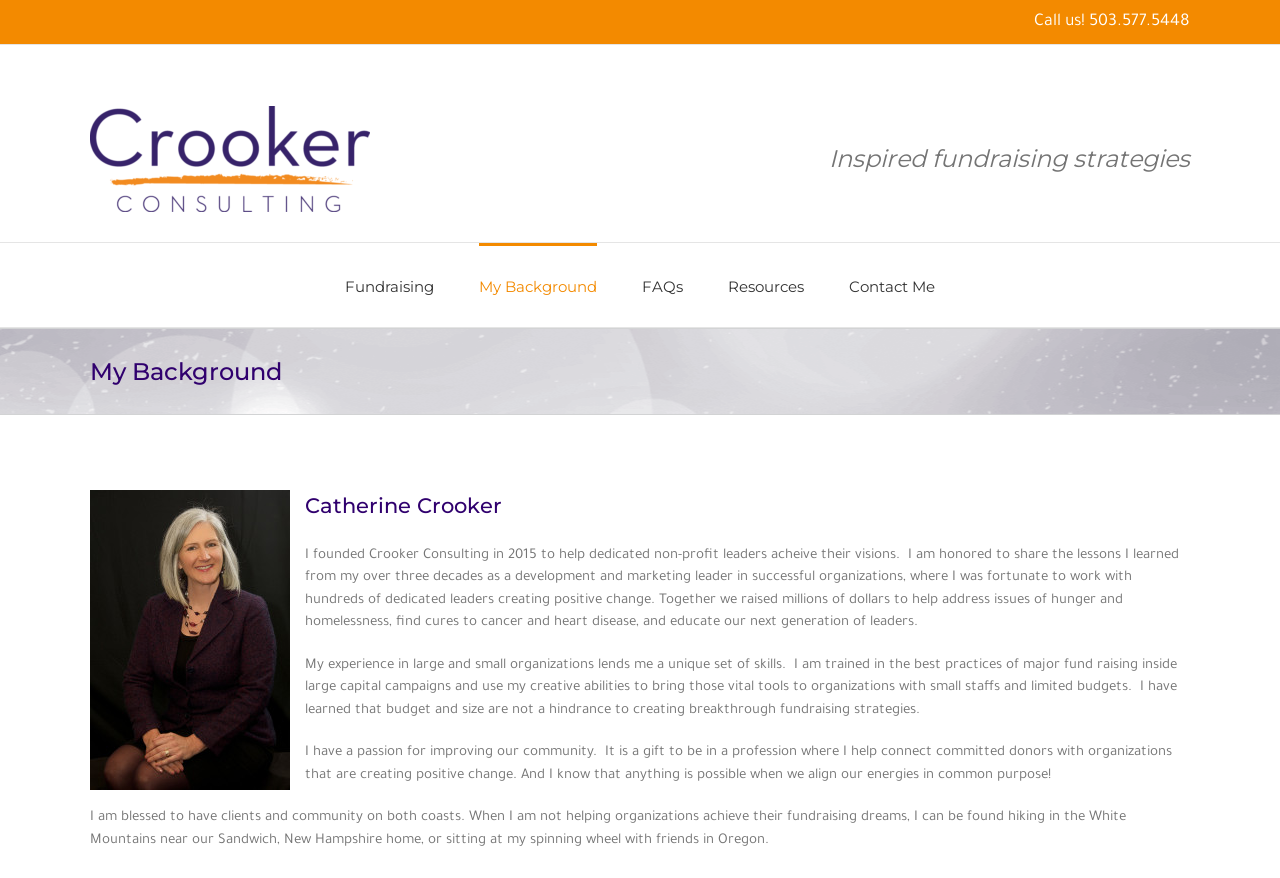Generate a thorough description of the webpage.

This webpage is about Catherine Crooker, the founder of Crooker Consulting, and her background in non-profit leadership and fundraising. At the top right corner, there is a call-to-action "Call us! 503.577.5448" and a logo of Crooker Consulting on the top left corner. Below the logo, there is a main navigation menu with five items: Fundraising, My Background, FAQs, Resources, and Contact Me.

The main content of the page is divided into two sections. On the left side, there is a heading "My Background" and a photo of Catherine Crooker. On the right side, there are three paragraphs of text that describe Catherine's experience and passion for helping non-profit organizations achieve their visions. The text explains how she founded Crooker Consulting in 2015, her experience in large and small organizations, and her passion for improving the community.

Above the main content, there is a heading "Inspired fundraising strategies" that seems to be a tagline or a slogan for Crooker Consulting. At the bottom of the page, there is a final paragraph of text that describes Catherine's personal life, including her hobbies and where she can be found when not working with clients.